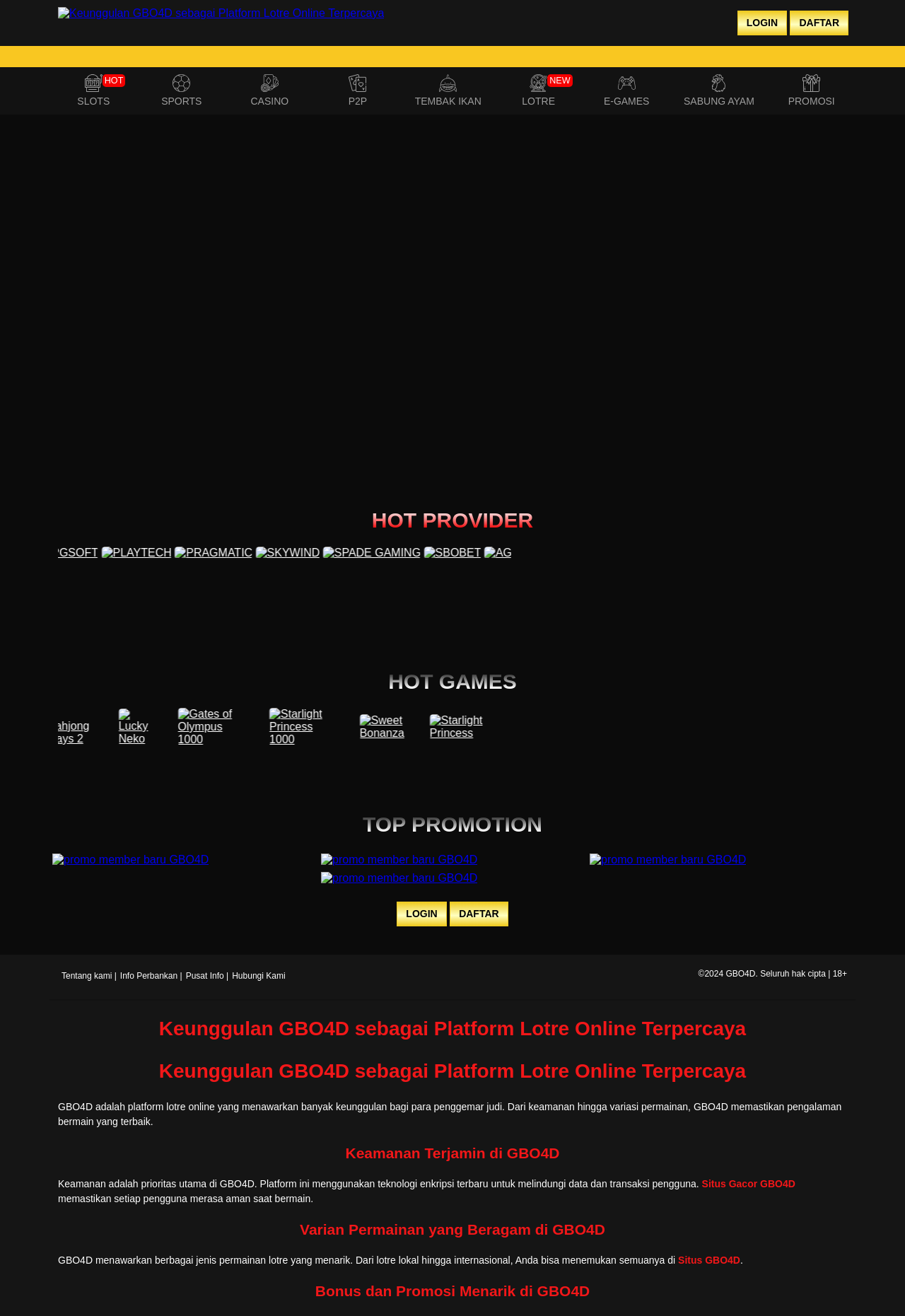Provide the bounding box coordinates for the UI element that is described as: "alt="promo member baru GBO4D"".

[0.352, 0.649, 0.531, 0.658]